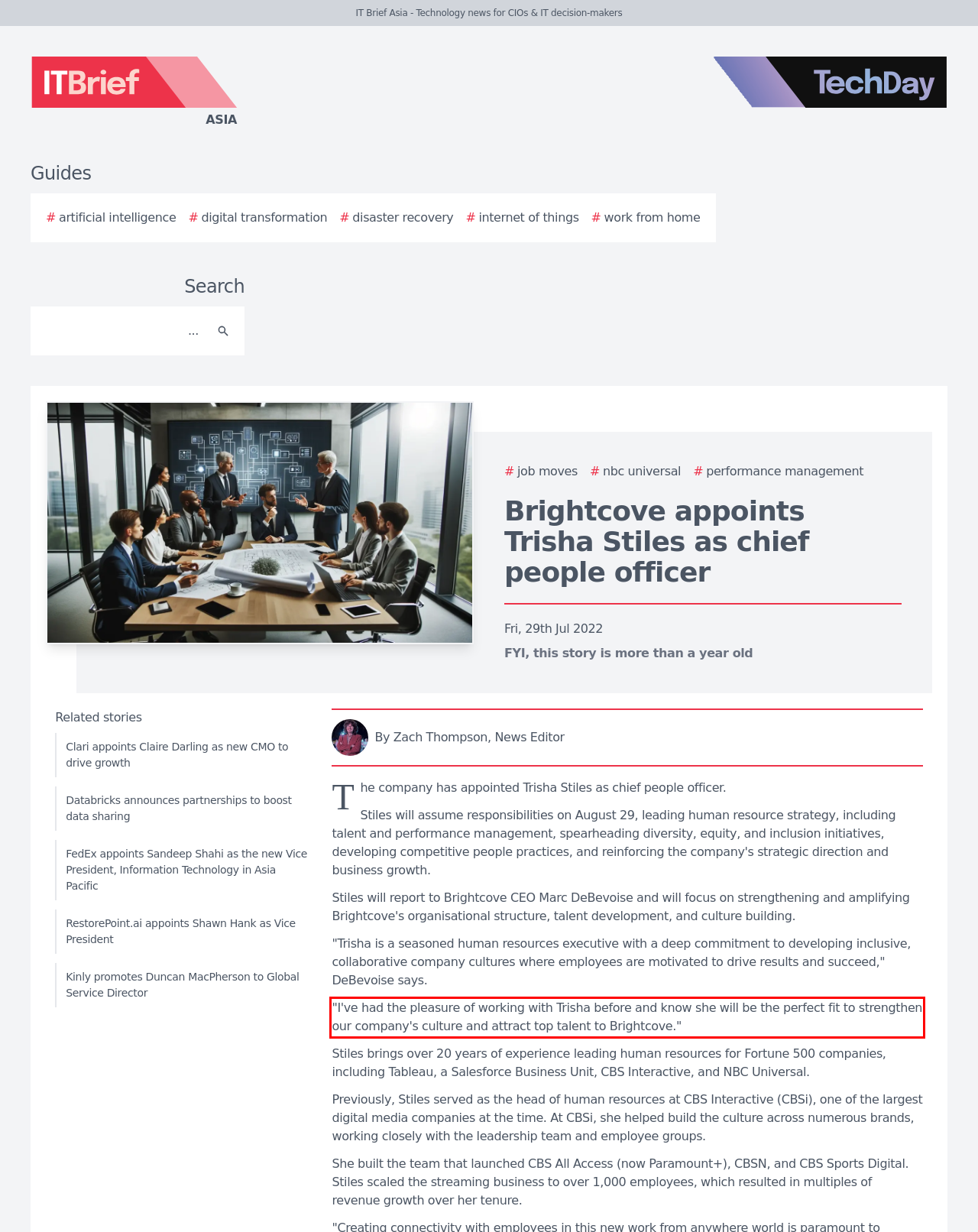Analyze the screenshot of a webpage where a red rectangle is bounding a UI element. Extract and generate the text content within this red bounding box.

"I've had the pleasure of working with Trisha before and know she will be the perfect fit to strengthen our company's culture and attract top talent to Brightcove."